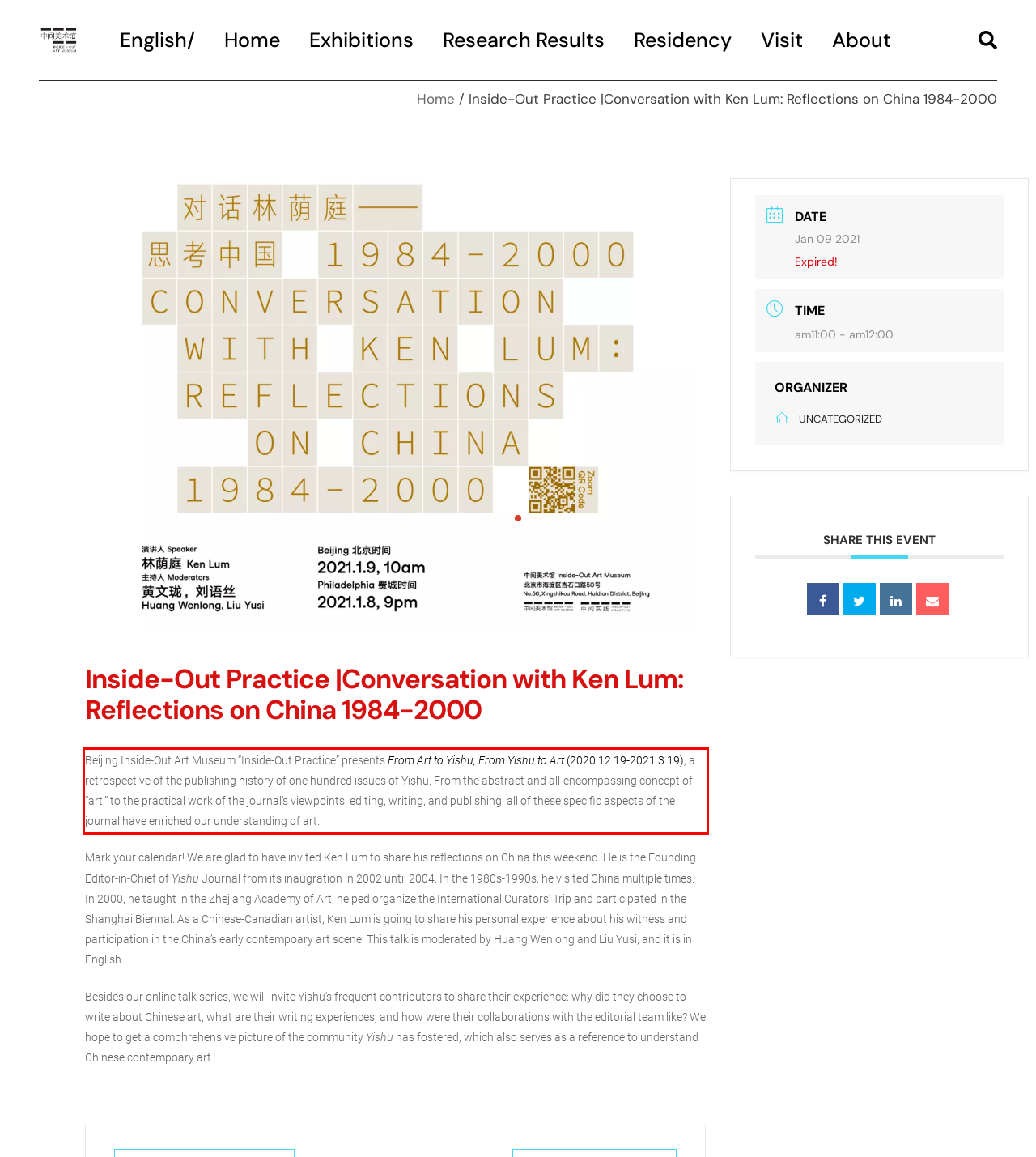Inspect the webpage screenshot that has a red bounding box and use OCR technology to read and display the text inside the red bounding box.

Beijing Inside-Out Art Museum “Inside-Out Practice” presents From Art to Yishu, From Yishu to Art (2020.12.19-2021.3.19), a retrospective of the publishing history of one hundred issues of Yishu. From the abstract and all-encompassing concept of “art,” to the practical work of the journal’s viewpoints, editing, writing, and publishing, all of these specific aspects of the journal have enriched our understanding of art.